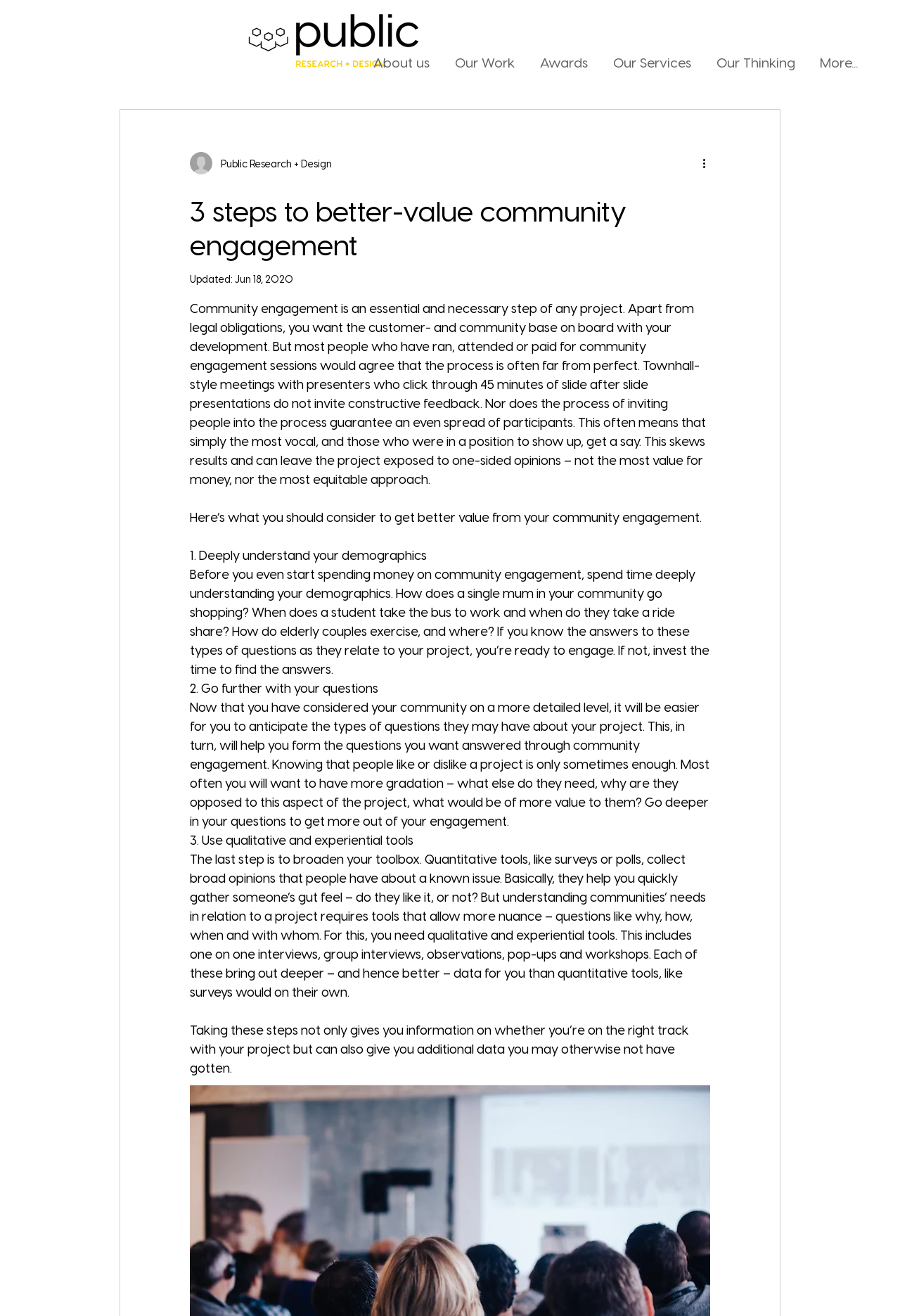Please find the top heading of the webpage and generate its text.

3 steps to better-value community engagement